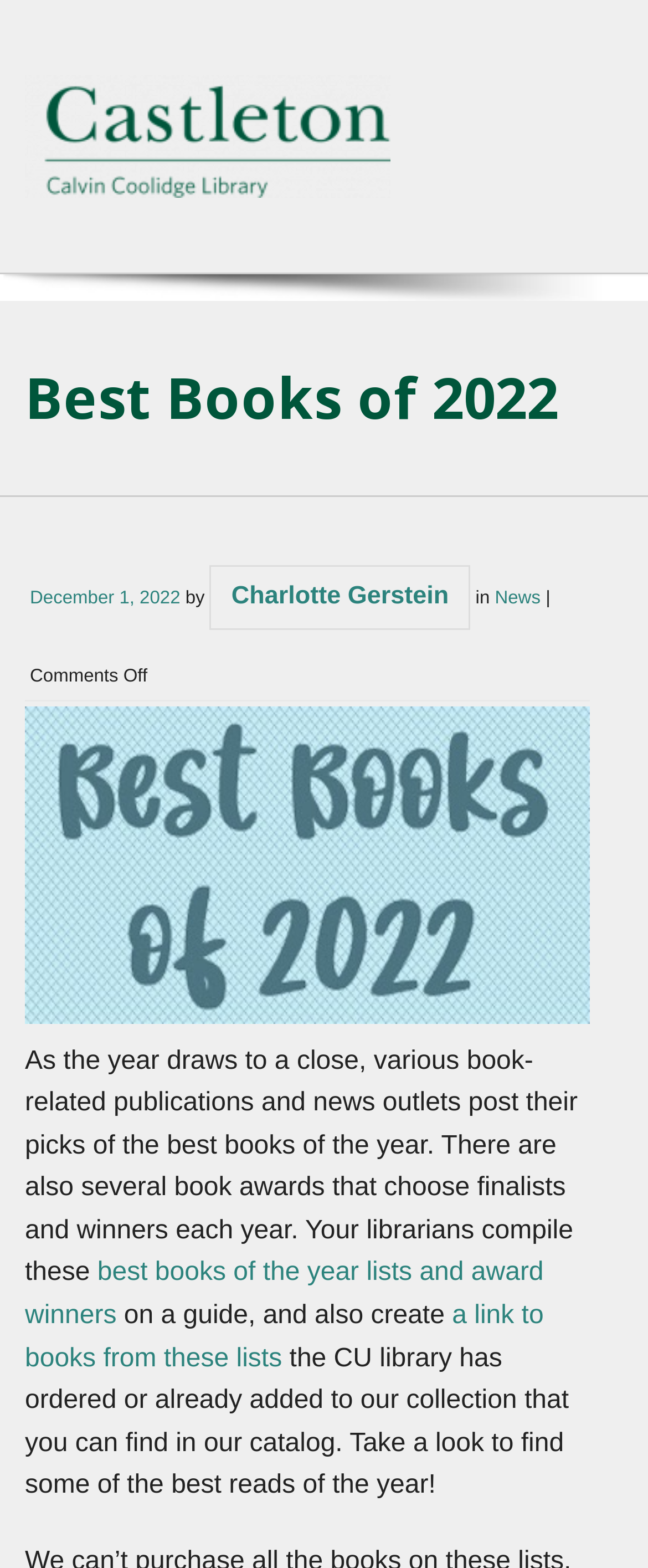Who wrote the article?
Kindly offer a comprehensive and detailed response to the question.

The author of the article can be found by looking at the text 'by' followed by the author's name, which is 'Charlotte Gerstein'.